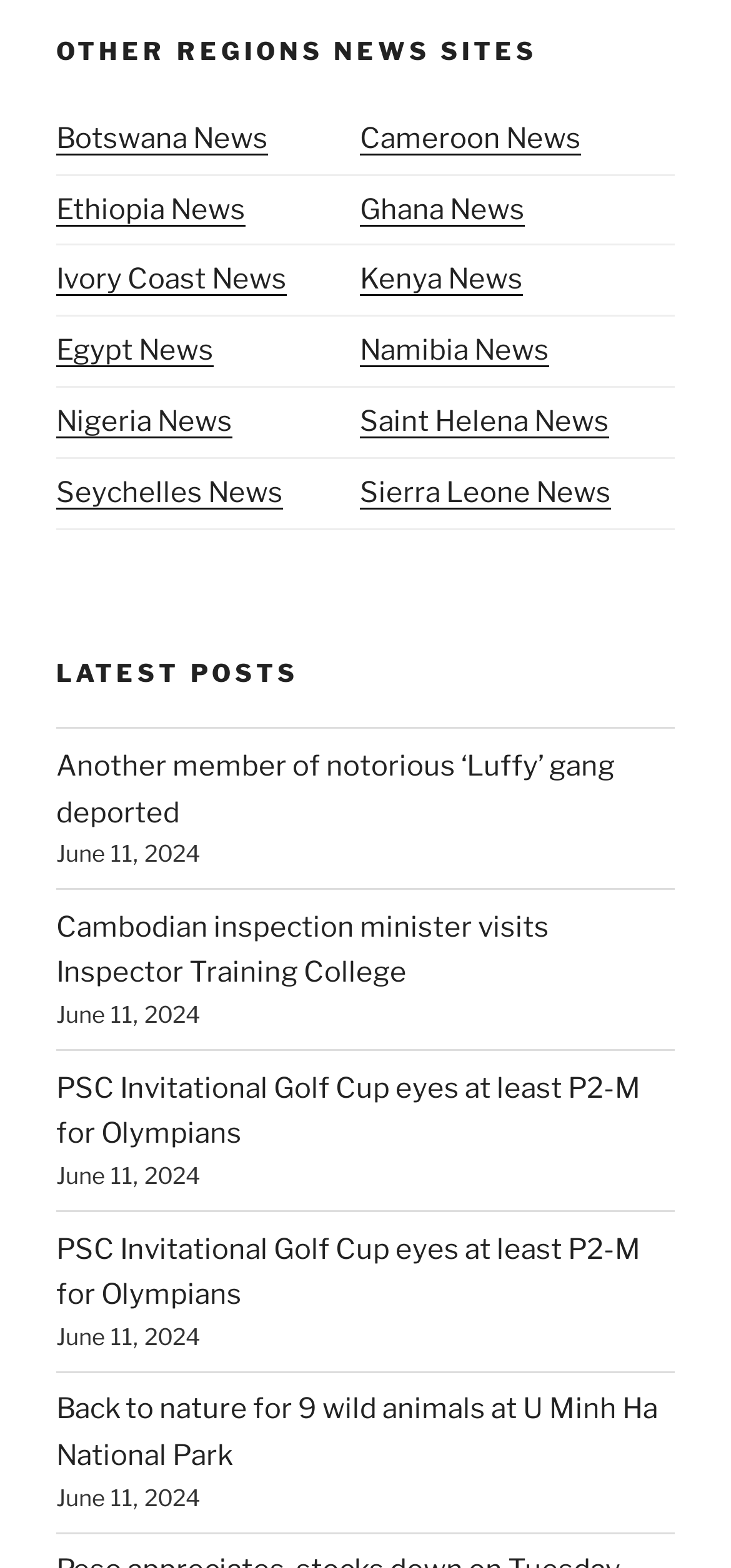Locate the bounding box coordinates of the area where you should click to accomplish the instruction: "Read news about Cambodia".

[0.077, 0.58, 0.751, 0.631]